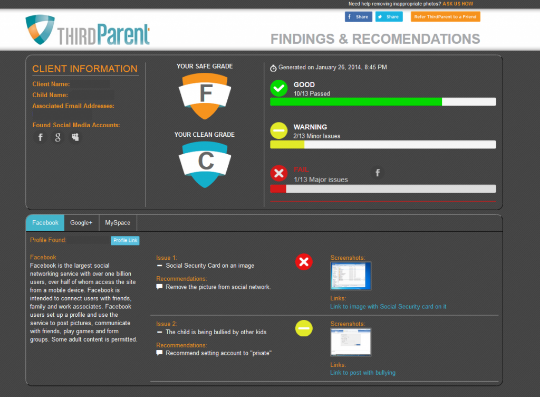Provide a single word or phrase to answer the given question: 
What type of image is recommended to be removed from social media platforms?

Sensitive images